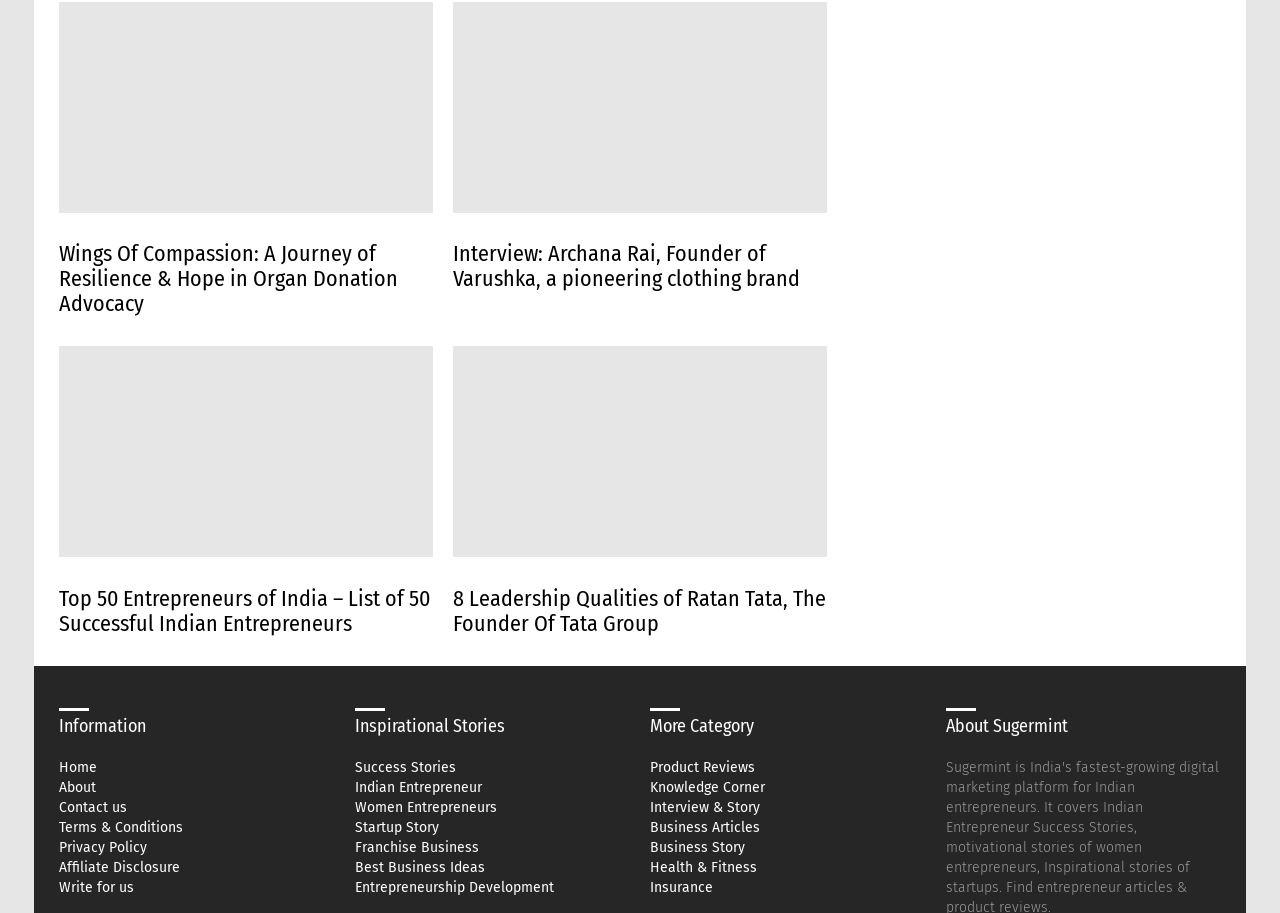Identify the bounding box for the UI element that is described as follows: "Z/Linux Emulation with Hercules".

None